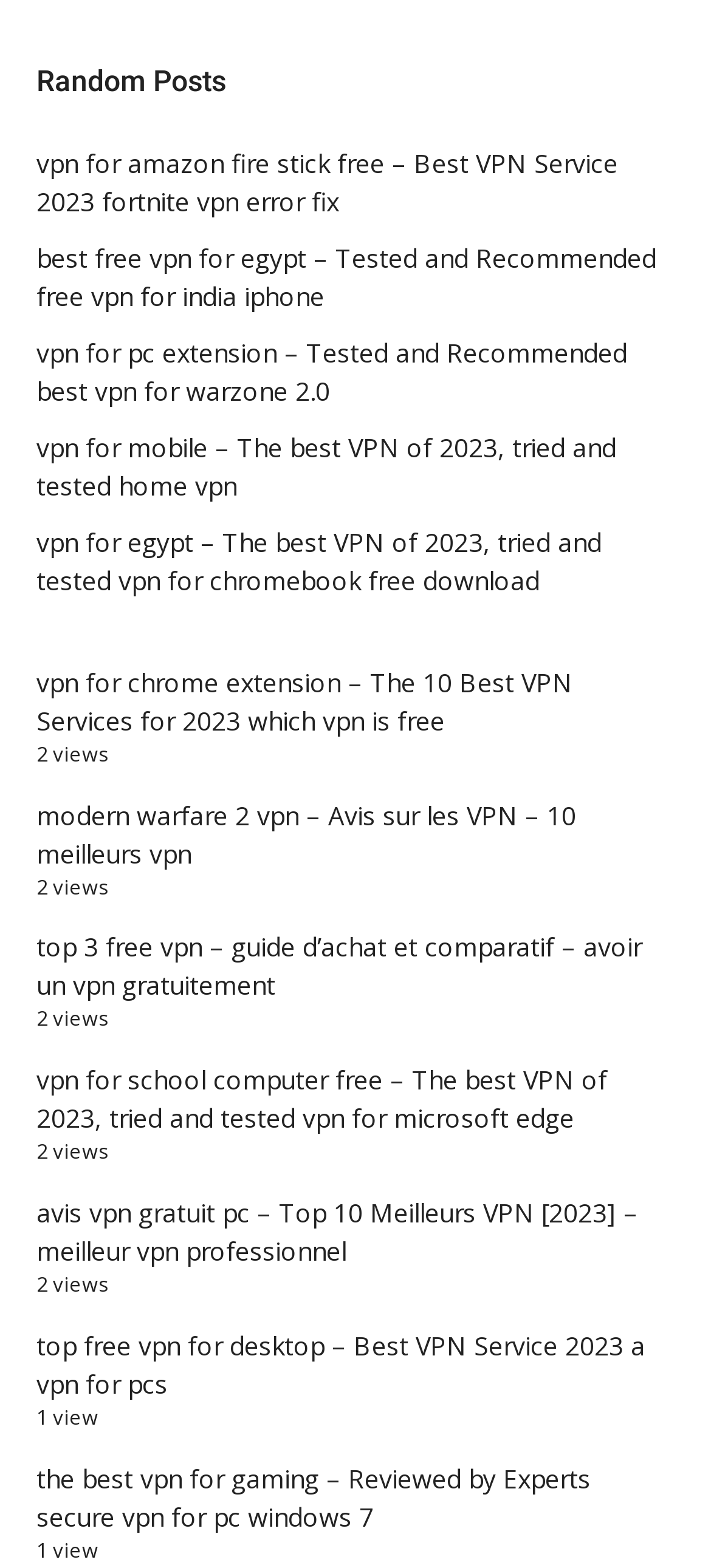Identify the bounding box coordinates of the region that should be clicked to execute the following instruction: "View 'vpn for mobile – The best VPN of 2023, tried and tested home vpn'".

[0.051, 0.274, 0.867, 0.321]